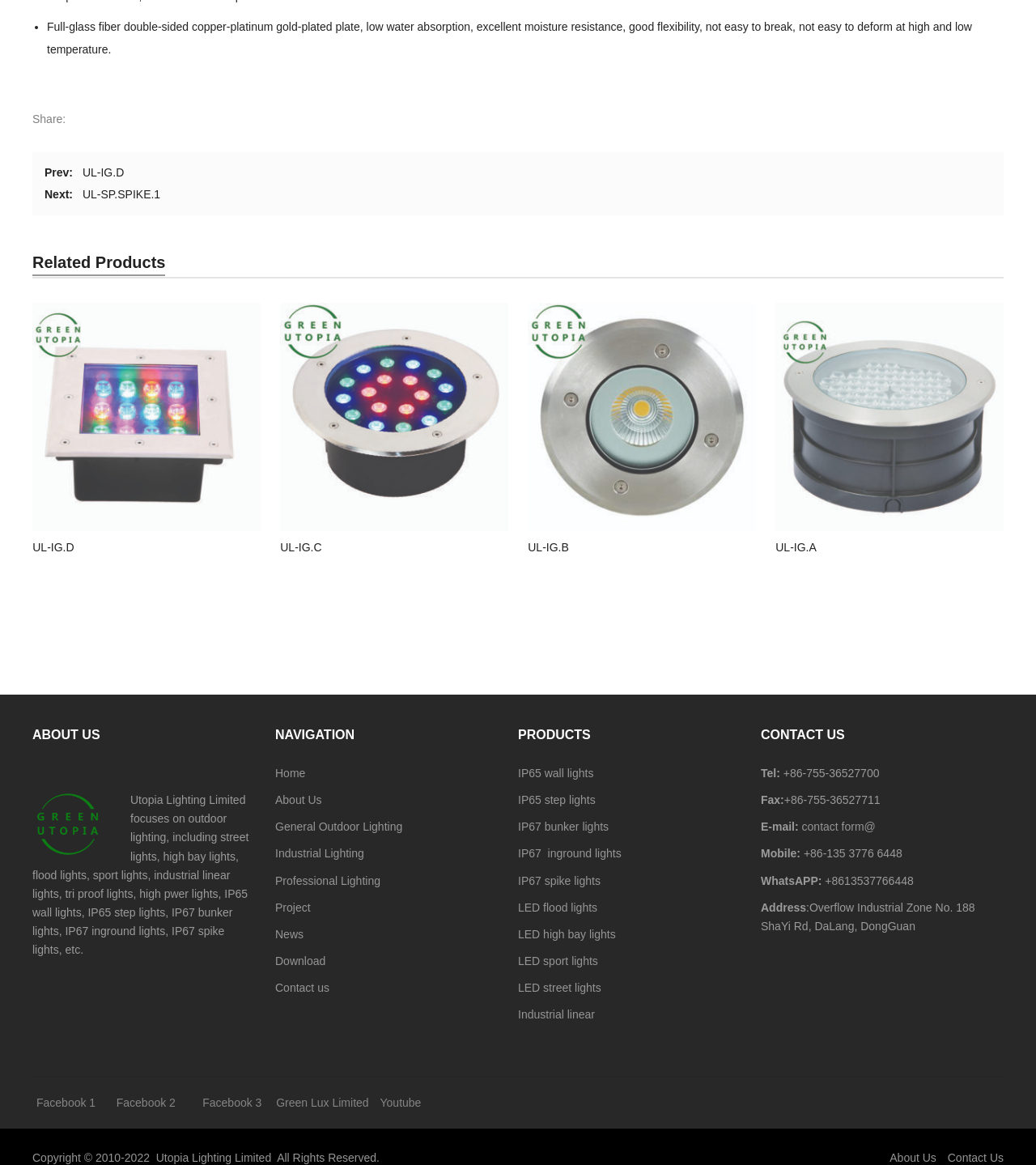Pinpoint the bounding box coordinates of the element that must be clicked to accomplish the following instruction: "Check the 'IP65 wall lights'". The coordinates should be in the format of four float numbers between 0 and 1, i.e., [left, top, right, bottom].

[0.5, 0.658, 0.576, 0.669]